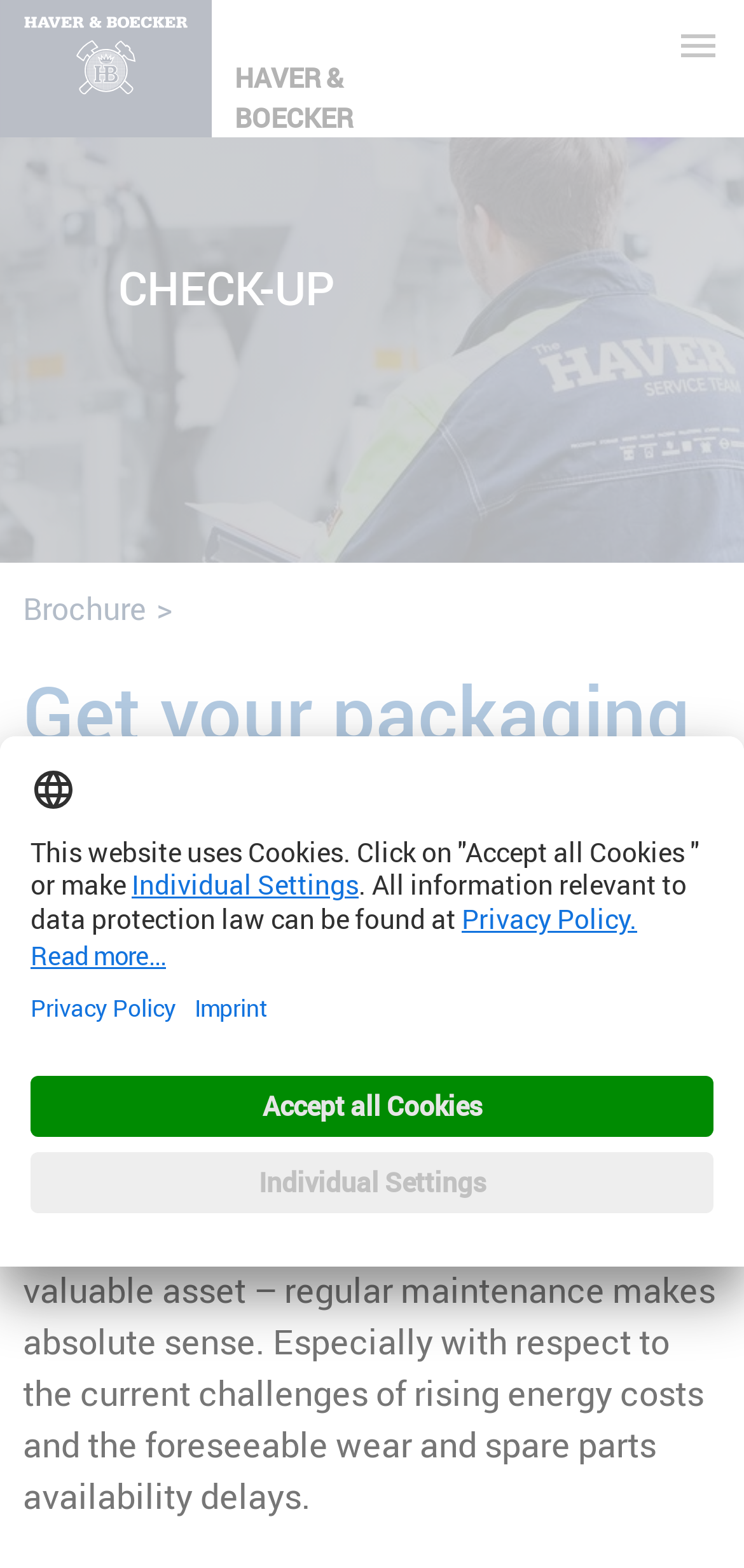Please provide a one-word or phrase answer to the question: 
What is the purpose of the 'More Information' button?

To provide additional information